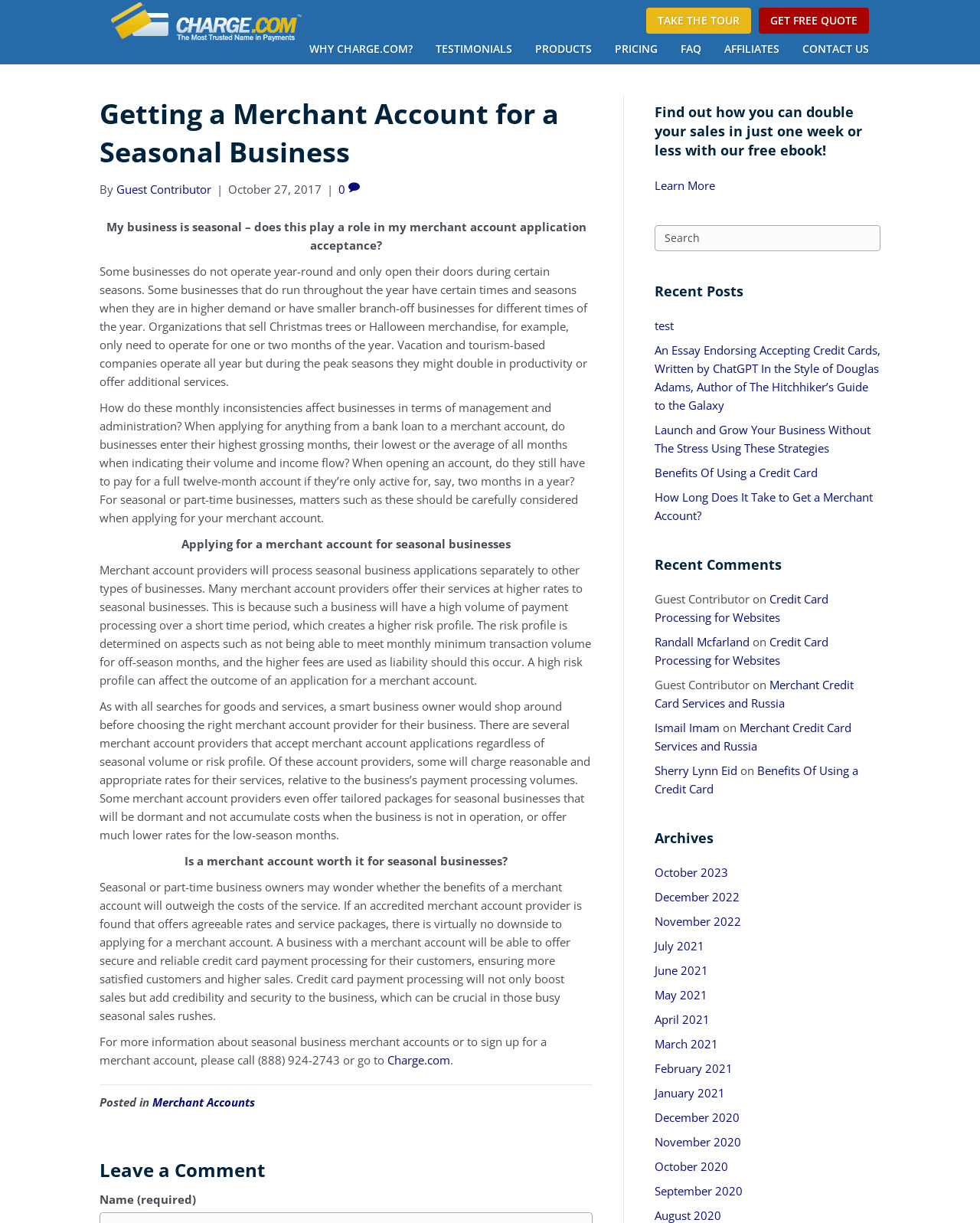What is the purpose of a merchant account for seasonal businesses?
Carefully analyze the image and provide a thorough answer to the question.

The purpose of a merchant account for seasonal businesses is to process credit card payments, which is mentioned in the article as a way to offer secure and reliable payment processing for customers, ensuring more satisfied customers and higher sales.